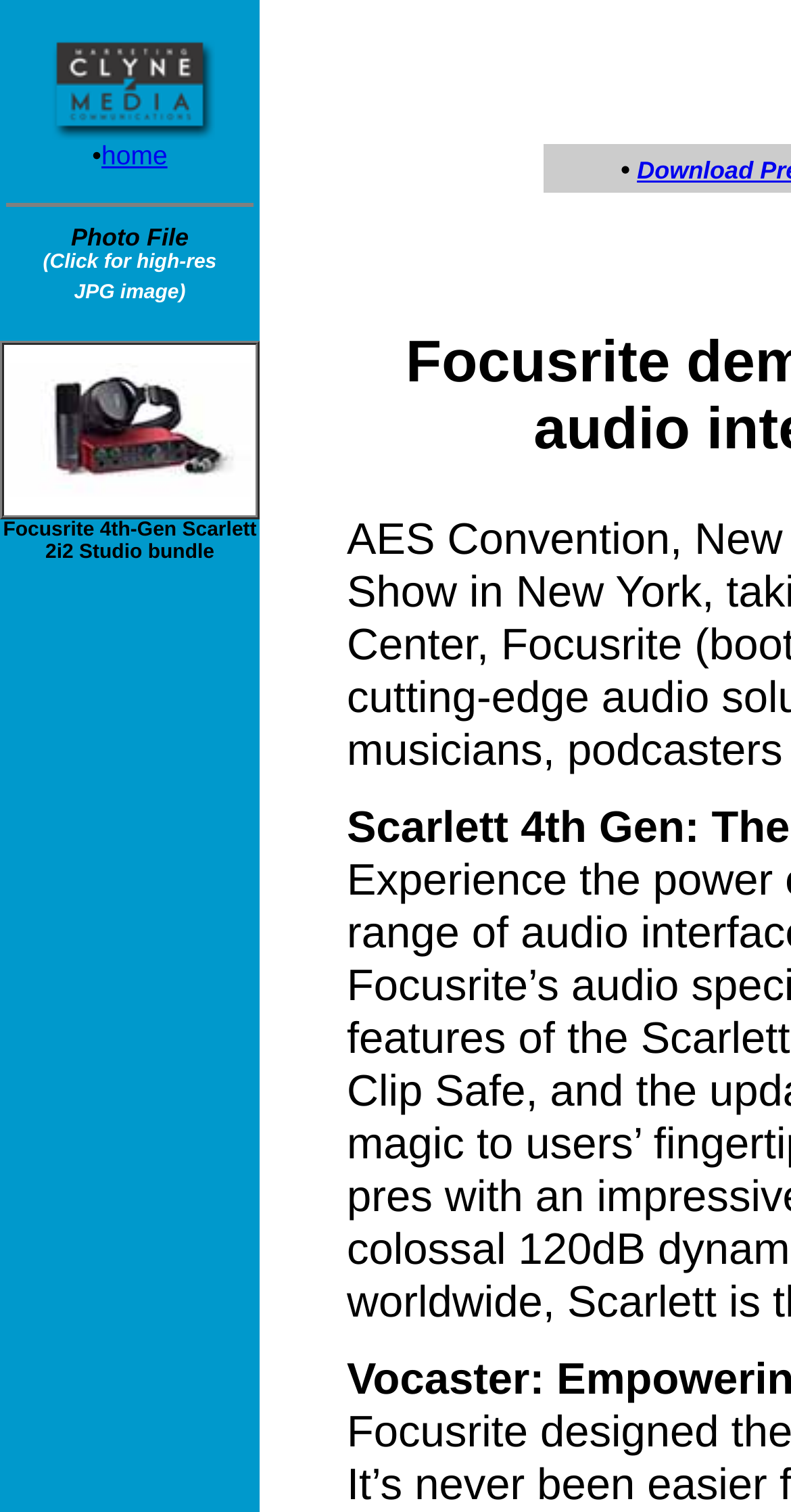Answer the question with a brief word or phrase:
Is there a high-resolution image available?

Yes